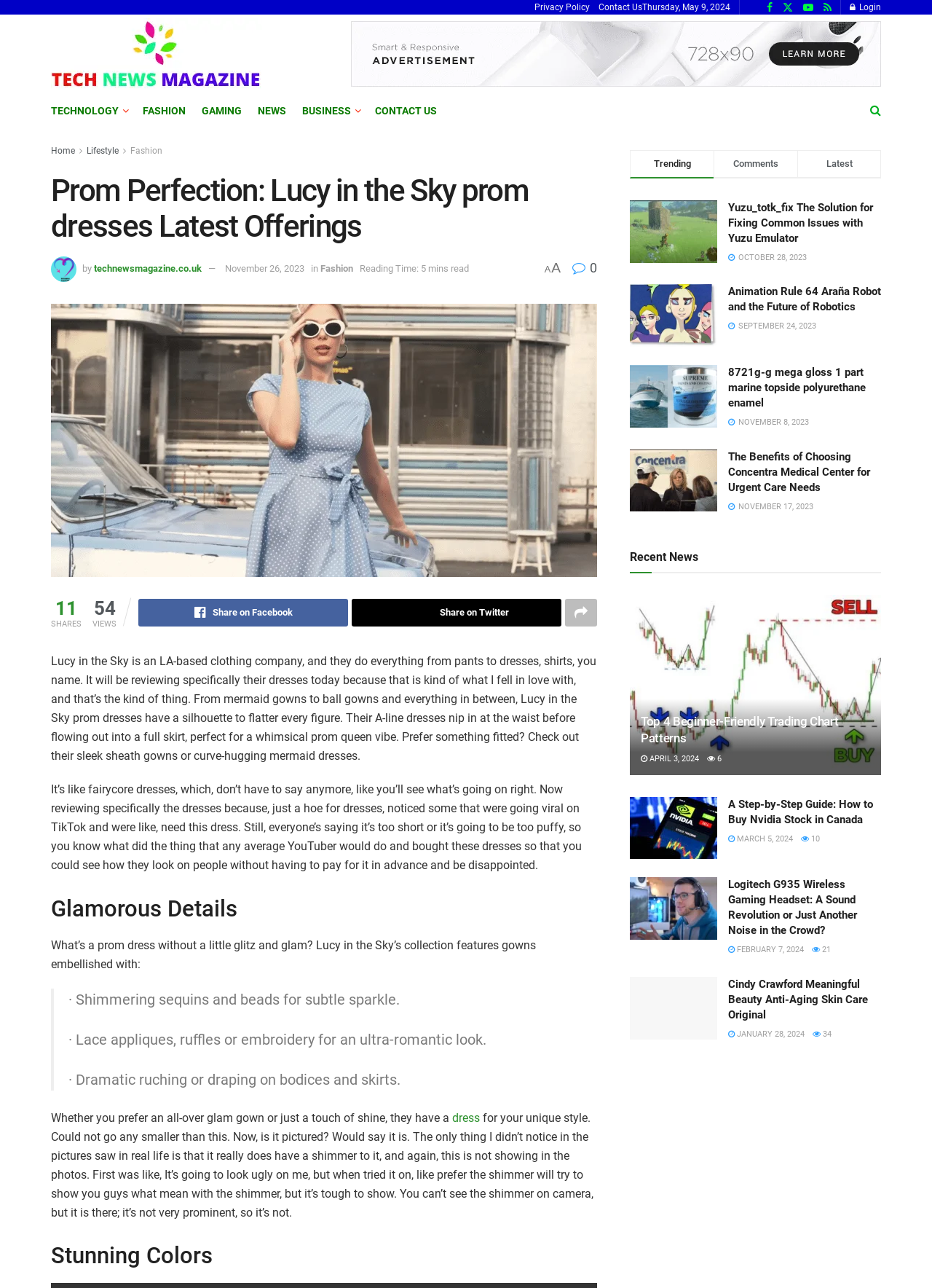Find the bounding box coordinates of the element's region that should be clicked in order to follow the given instruction: "View the 'Recent News' section". The coordinates should consist of four float numbers between 0 and 1, i.e., [left, top, right, bottom].

[0.676, 0.422, 0.749, 0.443]